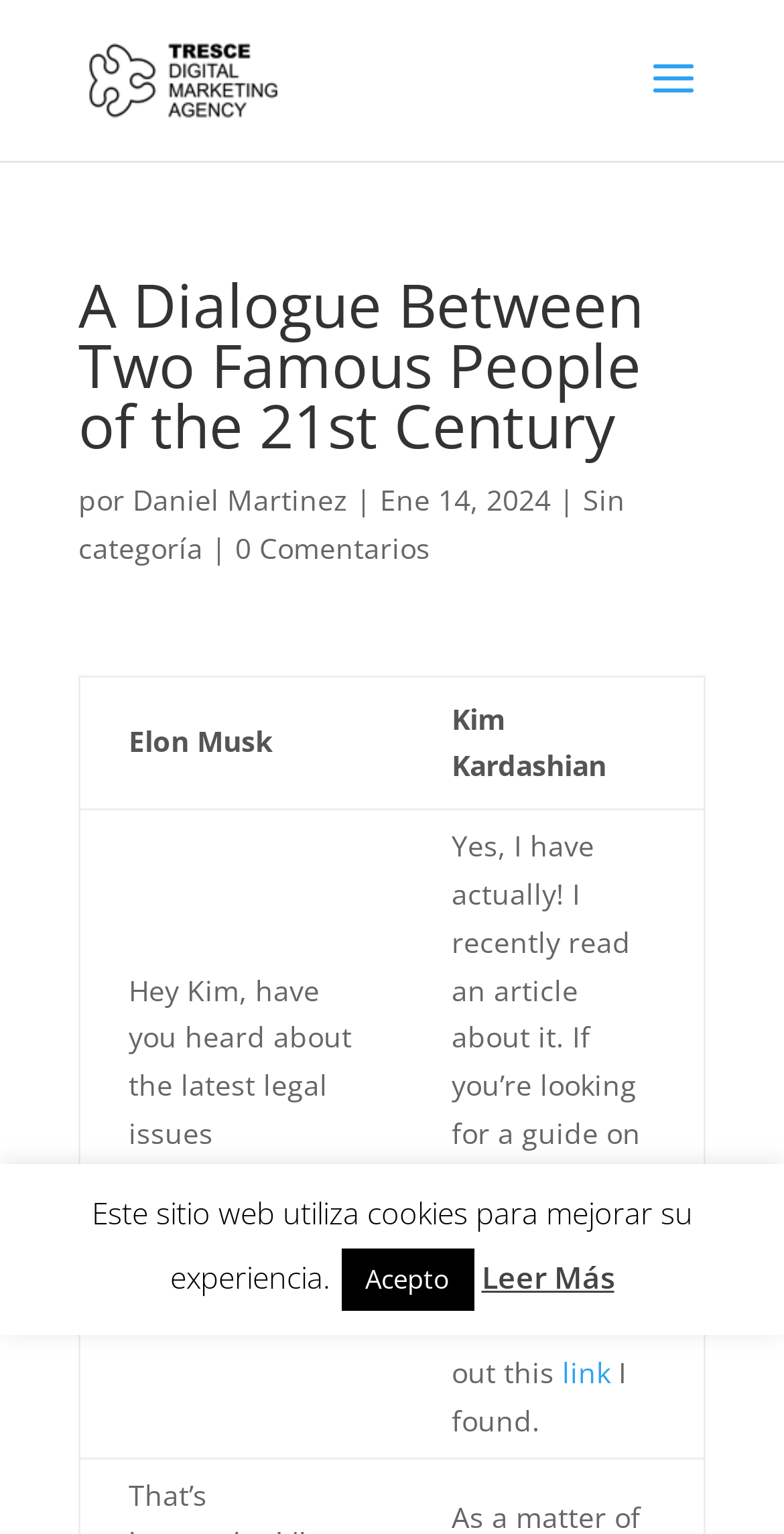What is the topic of discussion between Elon Musk and Kim Kardashian?
Based on the visual, give a brief answer using one word or a short phrase.

contractual job agreement